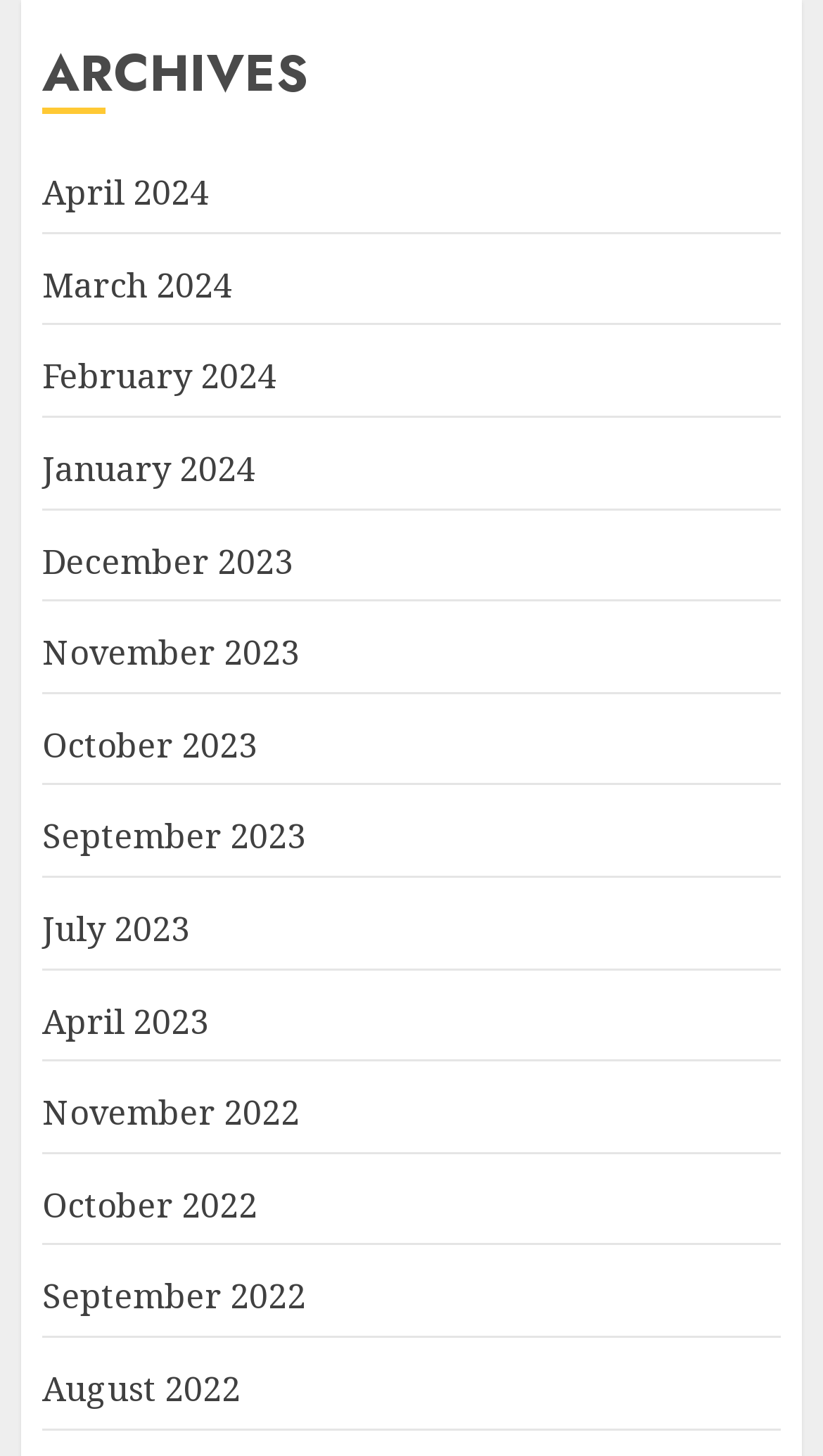Determine the bounding box coordinates for the clickable element to execute this instruction: "browse archives for January 2024". Provide the coordinates as four float numbers between 0 and 1, i.e., [left, top, right, bottom].

[0.051, 0.306, 0.31, 0.339]